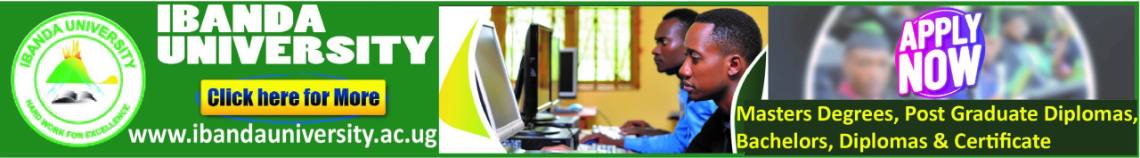What is the purpose of the 'APPLY NOW' call to action?
Refer to the image and provide a detailed answer to the question.

The 'APPLY NOW' call to action is displayed in vibrant purple font, surrounded by a colorful burst design, and is intended to urge viewers to enroll in one of the diverse academic programs offered by Ibanda University.